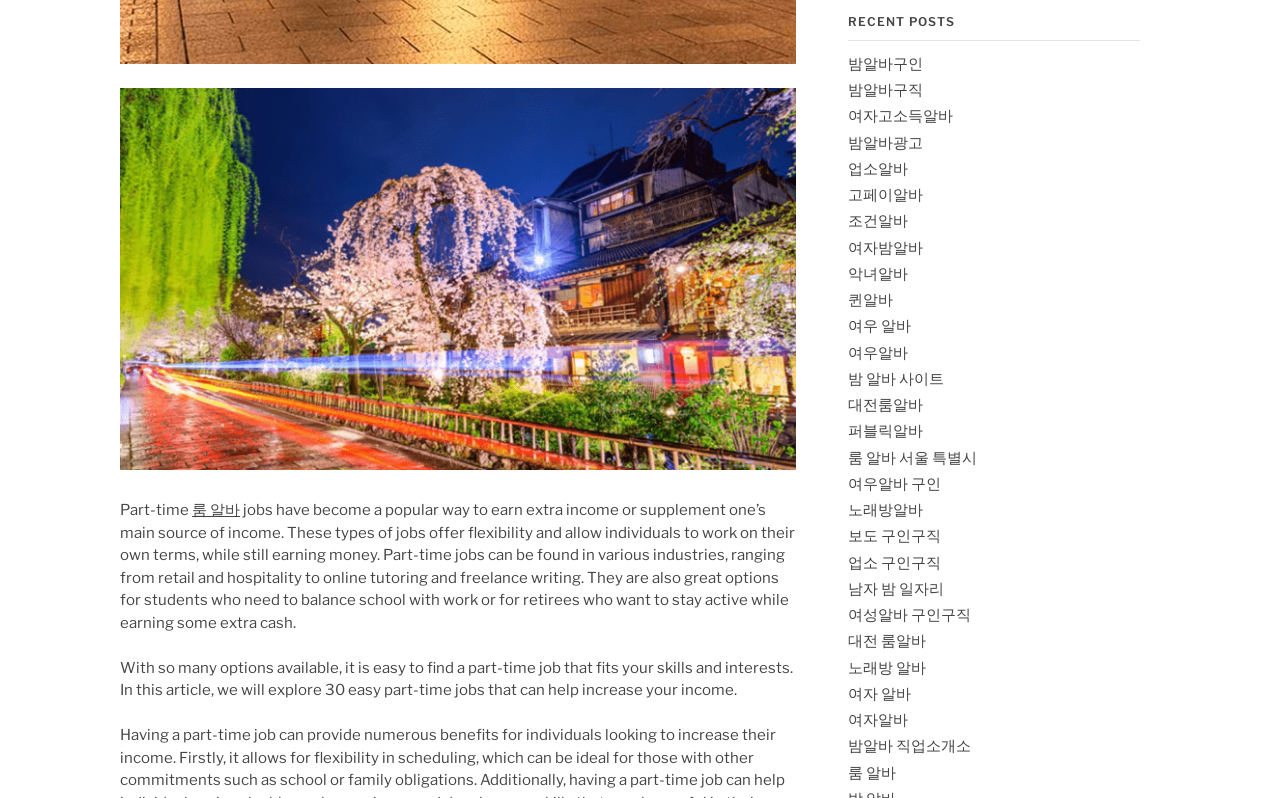Extract the bounding box coordinates for the HTML element that matches this description: "룸 알바 서울 특별시". The coordinates should be four float numbers between 0 and 1, i.e., [left, top, right, bottom].

[0.662, 0.562, 0.763, 0.585]